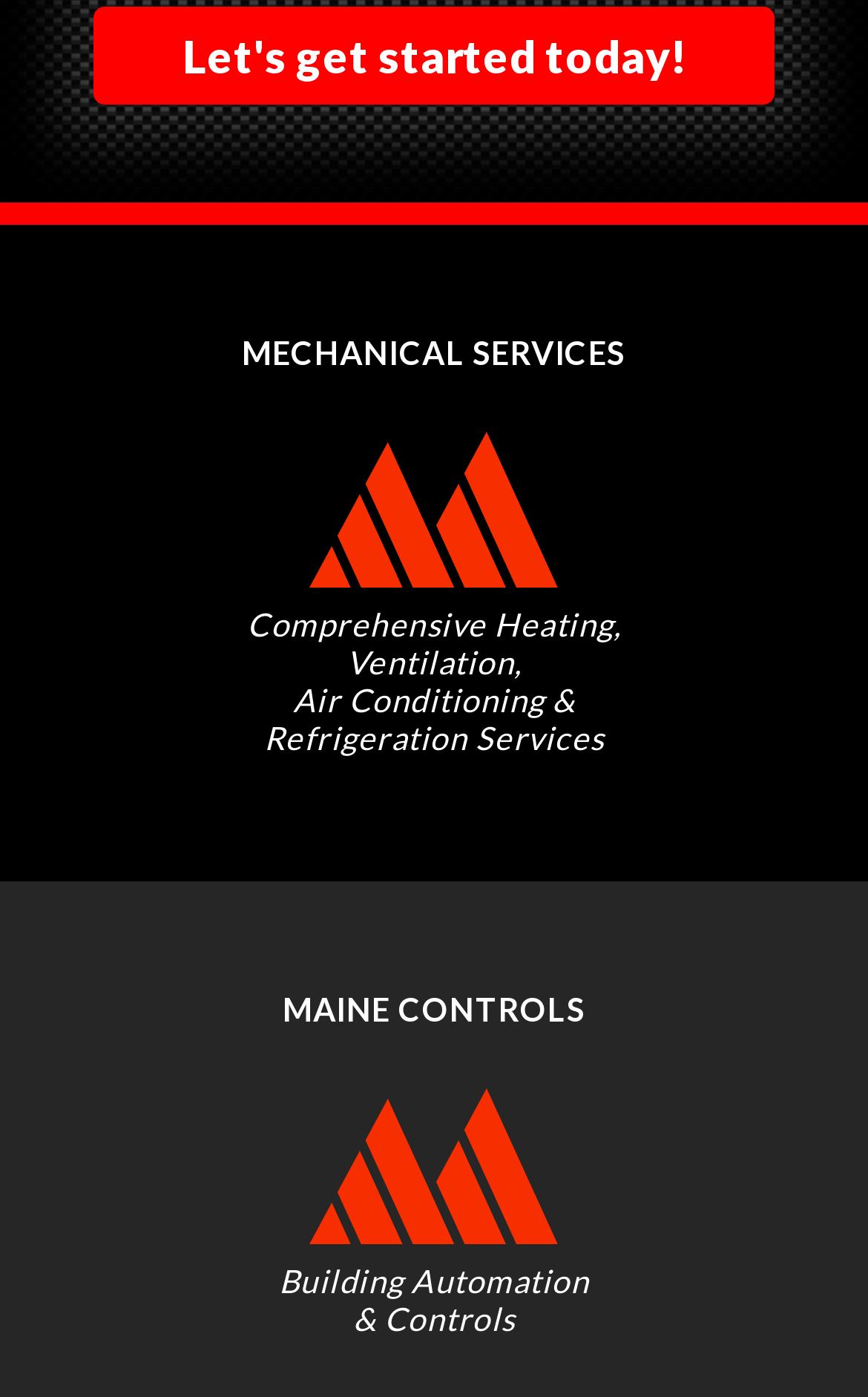Refer to the screenshot and give an in-depth answer to this question: What is the name of the company?

The company name 'MAINE CONTROLS' is mentioned in the StaticText element with bounding box coordinates [0.326, 0.709, 0.674, 0.736].